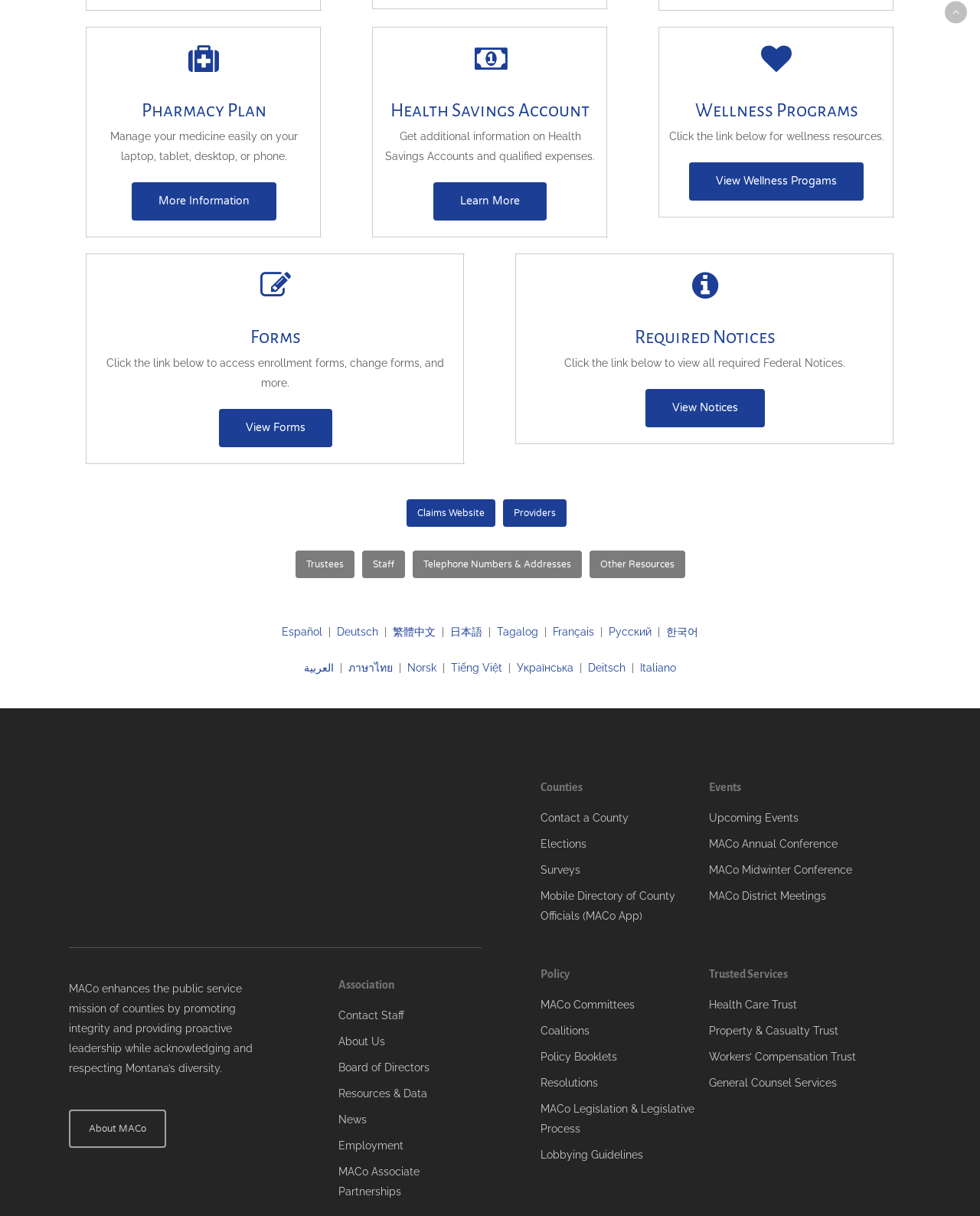Based on the image, please respond to the question with as much detail as possible:
How many language options are there on this webpage?

I counted the number of link elements with language names like 'Español', 'Deutsch', '繁體中文', and others. There are a total of 13 language options on this webpage.